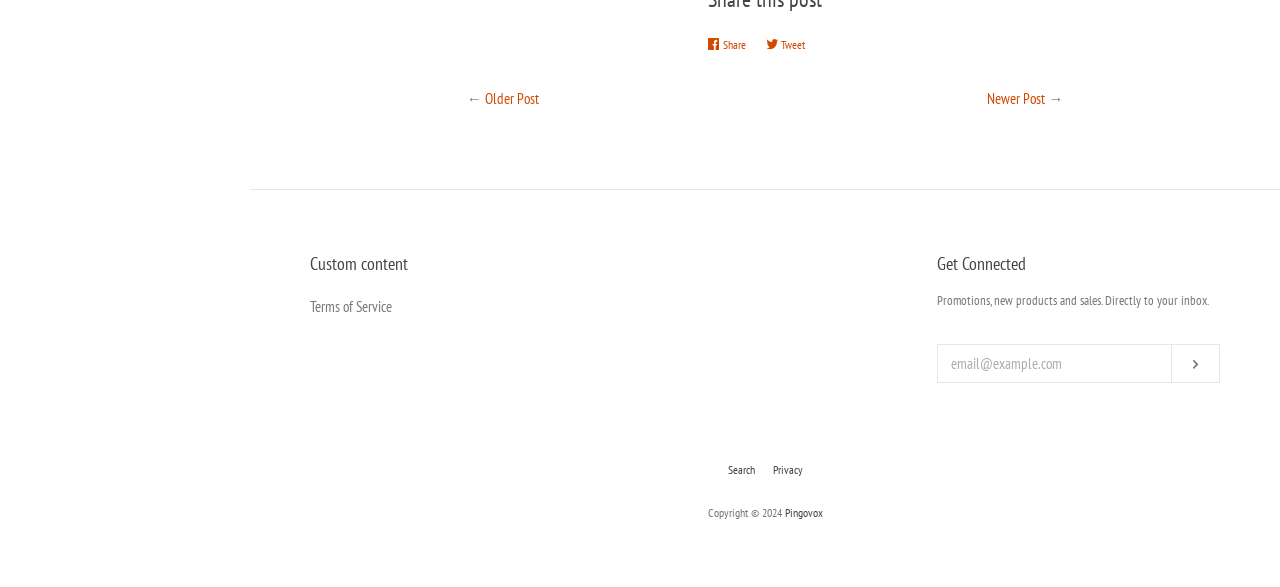What is the purpose of the input field?
From the image, provide a succinct answer in one word or a short phrase.

Enter email